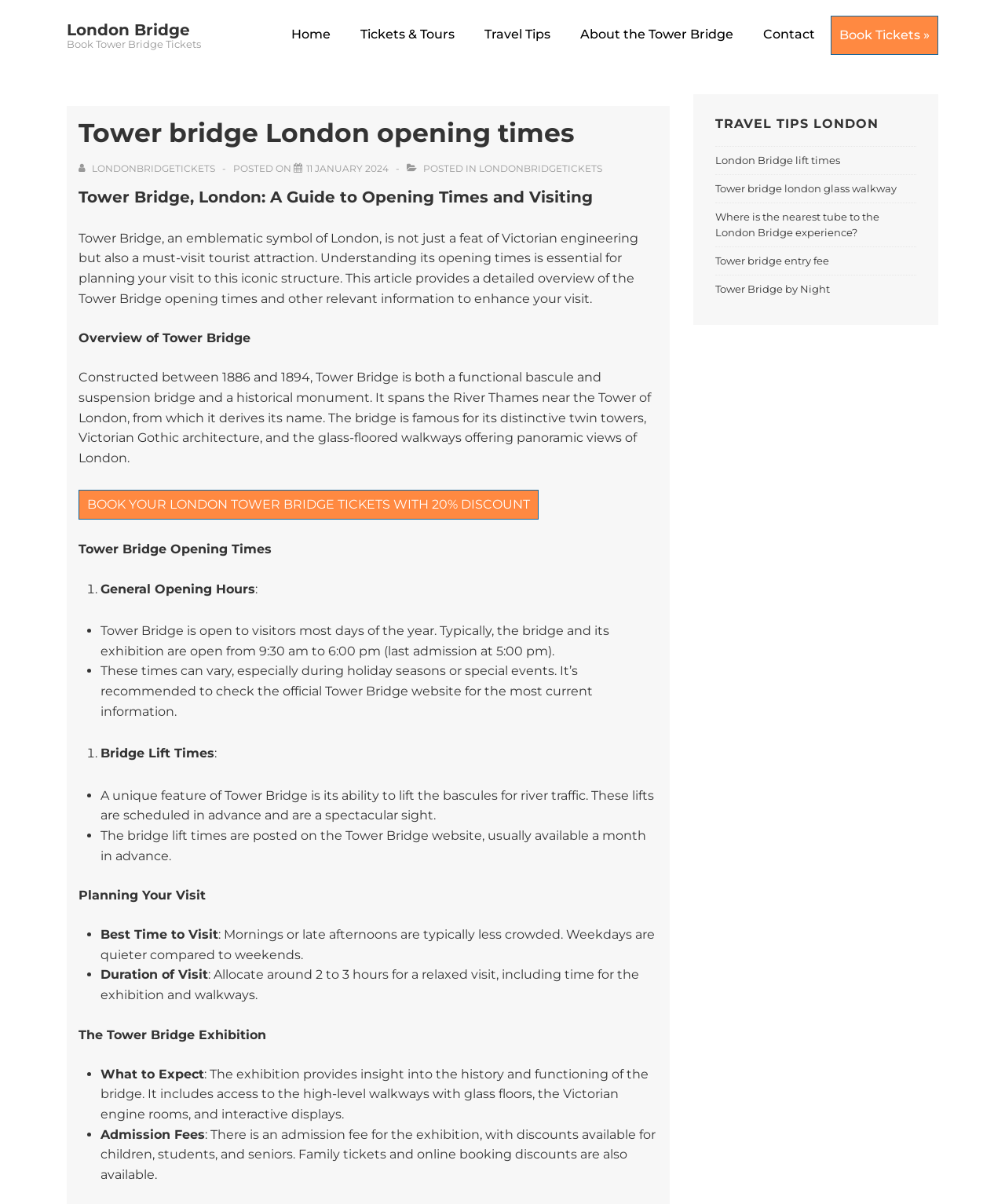Give a complete and precise description of the webpage's appearance.

The webpage is about Tower Bridge London, providing information on its opening times, planning a visit, and other relevant details. At the top, there is a navigation menu with links to "Home", "Tickets & Tours", "Travel Tips", "About the Tower Bridge", and "Contact". Below the navigation menu, there is a heading "Tower bridge London opening times" followed by a link to "Book Tower Bridge Tickets".

The main content of the webpage is divided into sections, each with a heading. The first section, "Tower Bridge, London: A Guide to Opening Times and Visiting", provides an overview of Tower Bridge, its history, and its significance as a tourist attraction. This section is followed by "Overview of Tower Bridge", which describes the bridge's construction, architecture, and features.

The next section, "Tower Bridge Opening Times", lists the general opening hours and bridge lift times, along with some tips for planning a visit. This section is followed by "Planning Your Visit", which provides advice on the best time to visit, the duration of a visit, and what to expect from the exhibition.

The final section, "The Tower Bridge Exhibition", describes what visitors can expect from the exhibition, including access to the high-level walkways, Victorian engine rooms, and interactive displays. It also mentions admission fees and discounts available.

On the right side of the webpage, there is a column with links to related articles, such as "London Bridge lift times", "Tower bridge london glass walkway", and "Tower Bridge by Night".